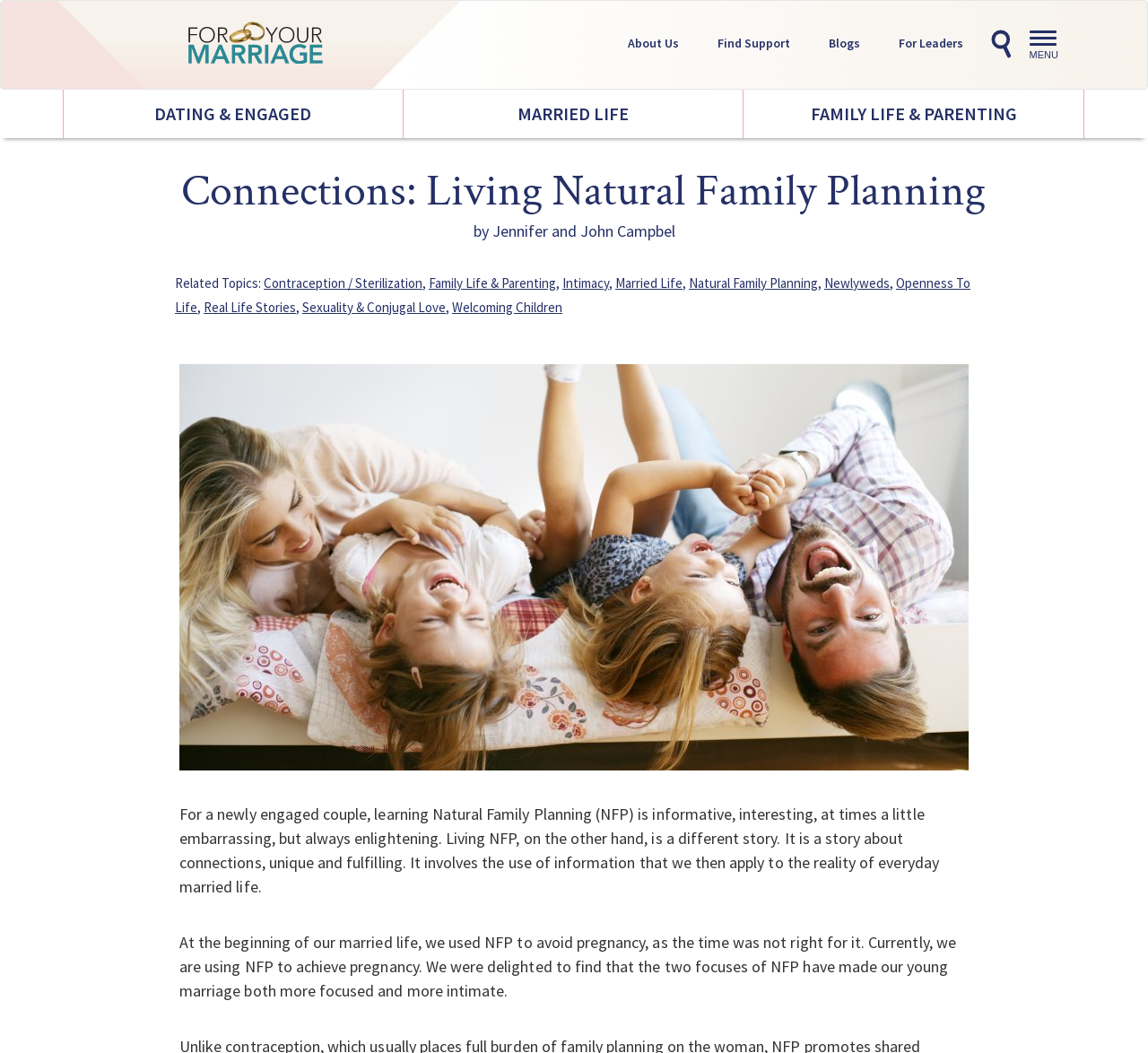From the image, can you give a detailed response to the question below:
How many related topics are there?

I counted the number of related topics by looking at the links 'Contraception / Sterilization', 'Family Life & Parenting', 'Intimacy', 'Married Life', 'Natural Family Planning', 'Newlyweds', 'Openness To Life', 'Real Life Stories', and 'Sexuality & Conjugal Love' which are placed vertically and have similar formatting, suggesting that they are related topics.